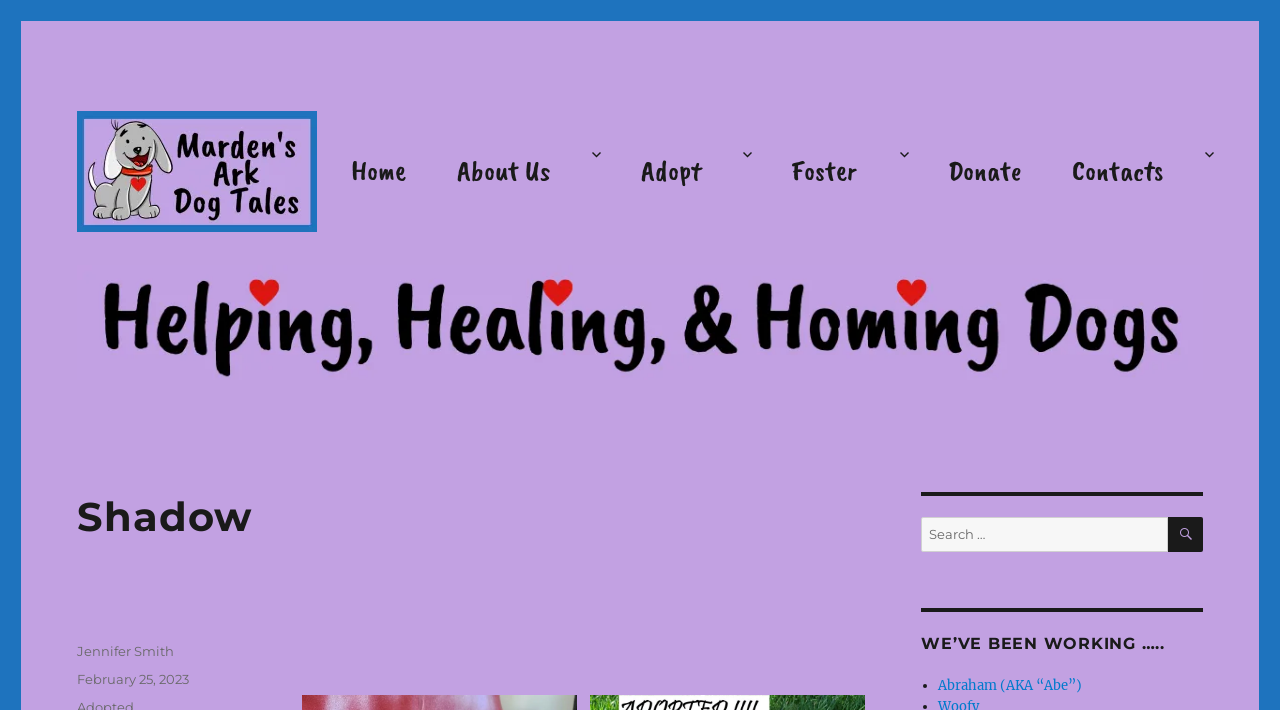What is the date of the post?
Please answer the question with a detailed response using the information from the screenshot.

The date of the post can be inferred from the link element 'February 25, 2023' which is located near the bottom of the webpage, indicating that it is the date when the post about Shadow was published.